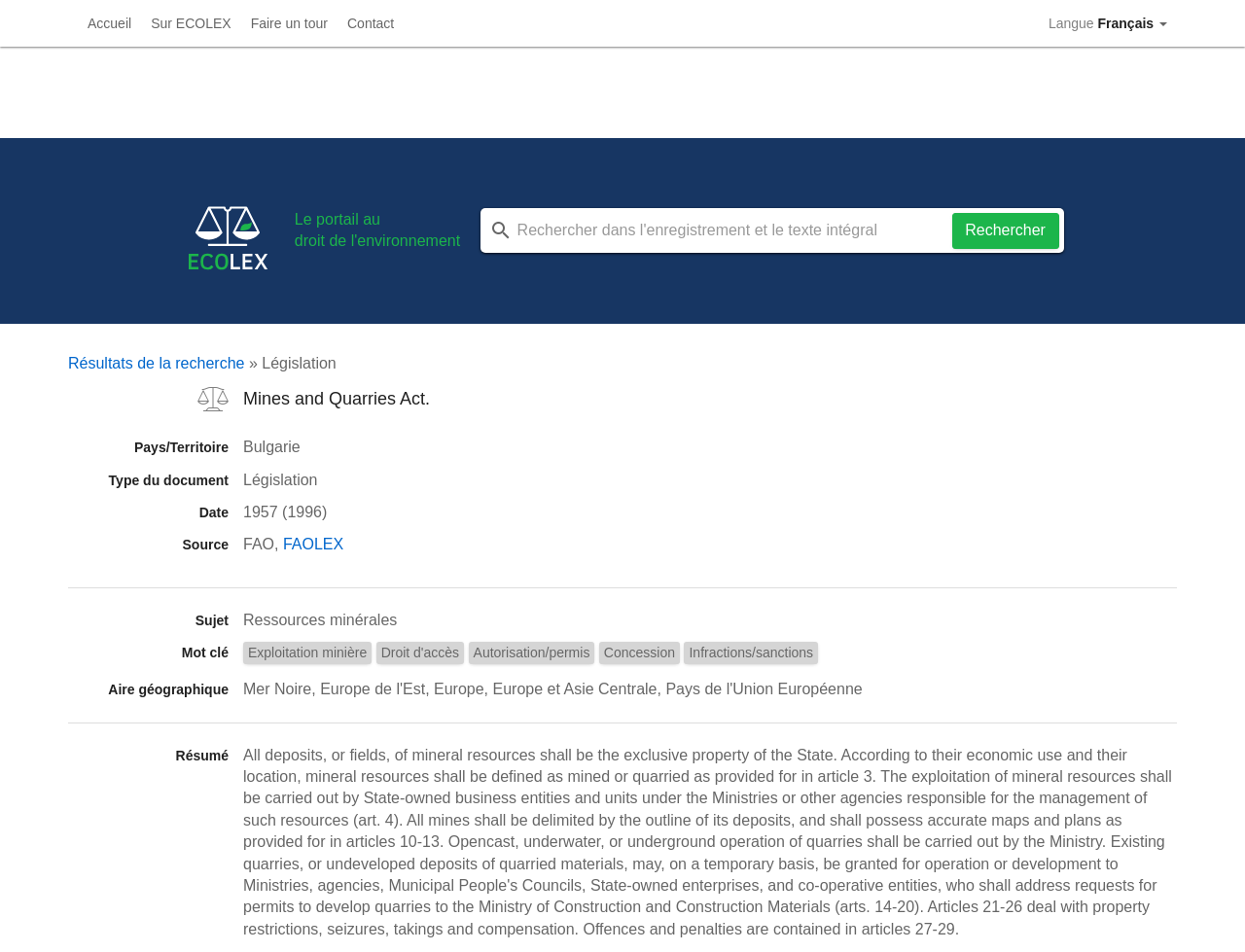Please predict the bounding box coordinates of the element's region where a click is necessary to complete the following instruction: "View Ecolex Logo". The coordinates should be represented by four float numbers between 0 and 1, i.e., [left, top, right, bottom].

[0.146, 0.209, 0.221, 0.291]